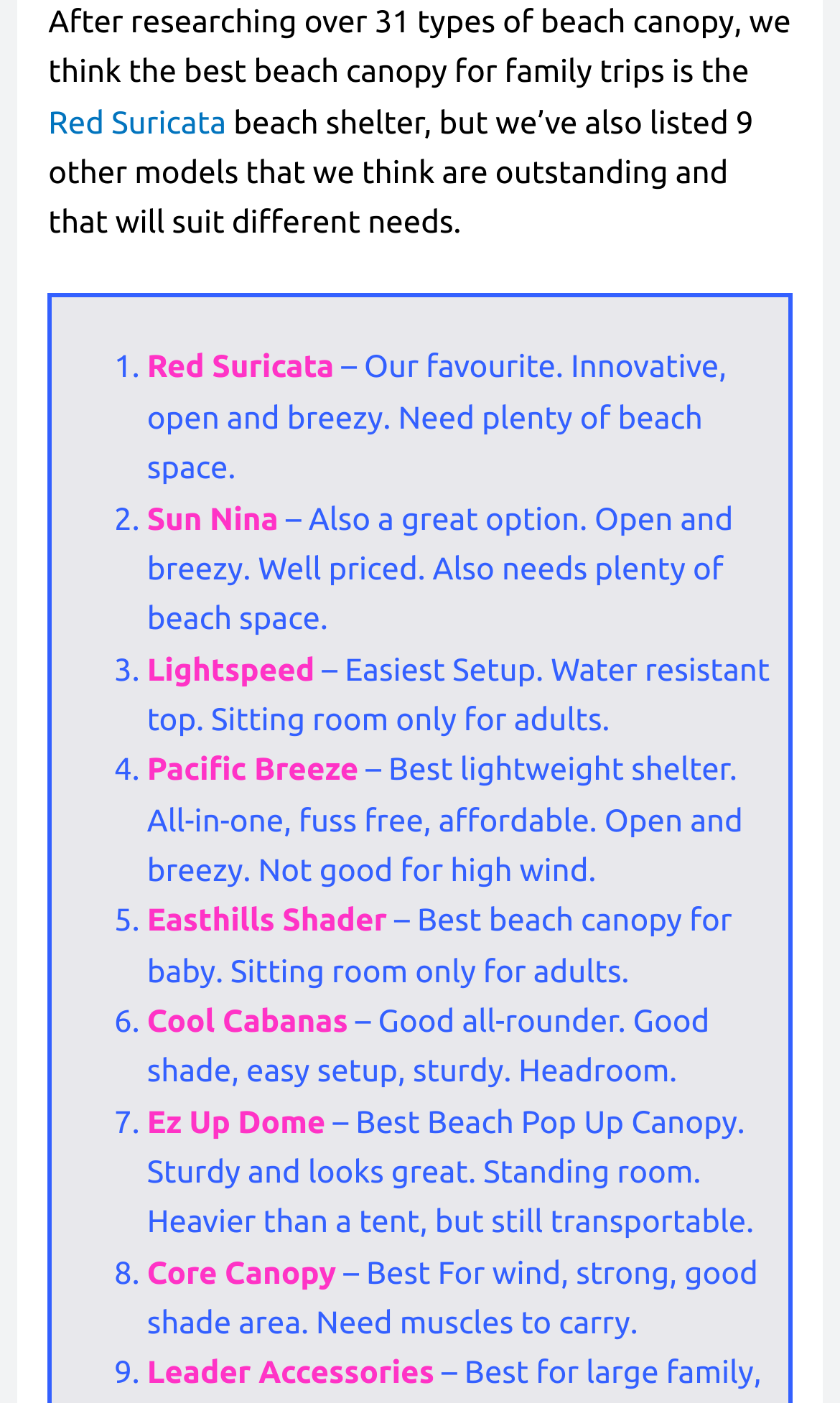Find the bounding box coordinates of the UI element according to this description: "Ez Up Dome".

[0.175, 0.786, 0.388, 0.812]